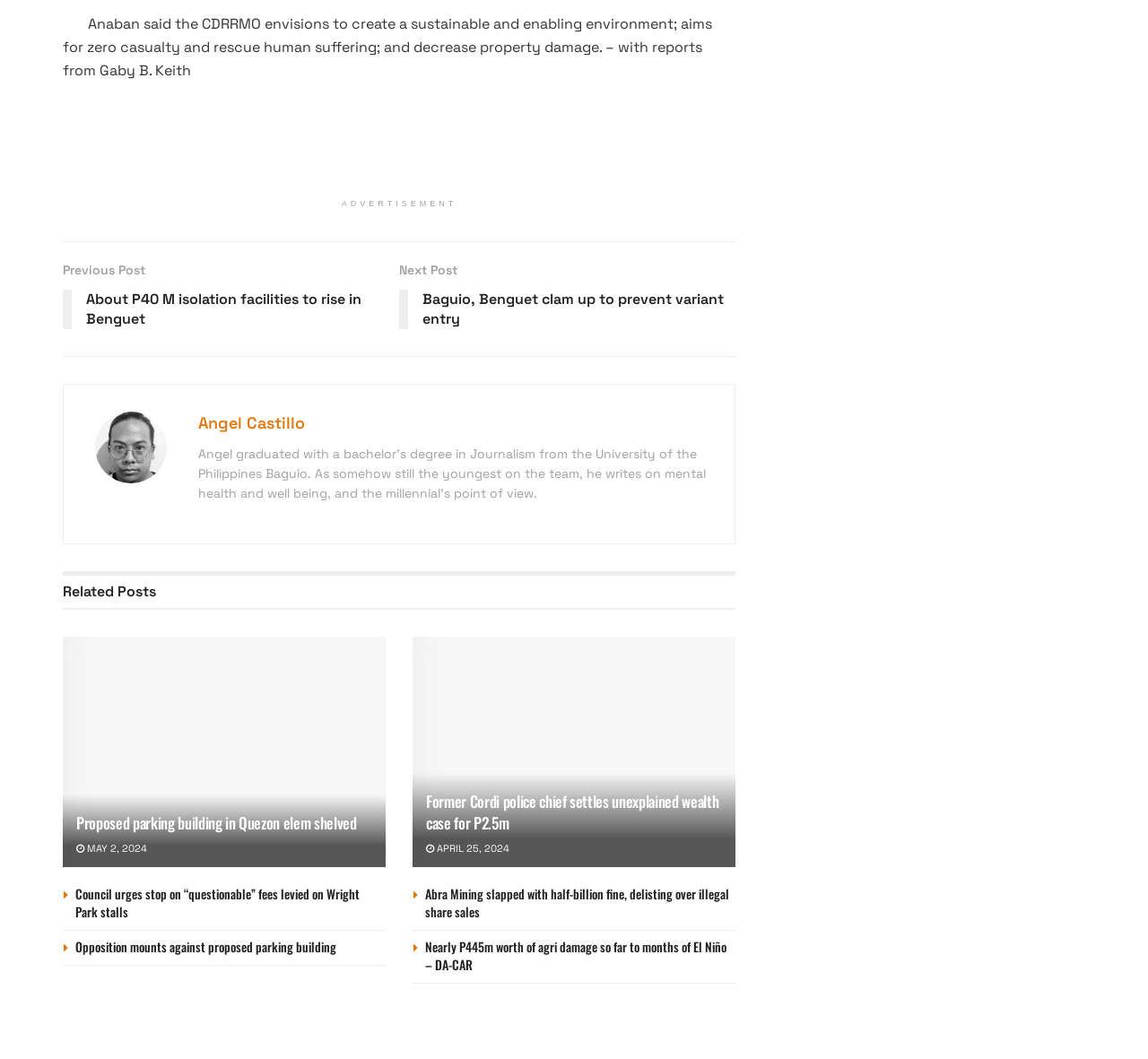How many articles are on this webpage?
Please provide a comprehensive and detailed answer to the question.

I counted the number of article elements on the webpage, which are [925], [926], [927], [928], [929], and [930]. Each of these elements contains a heading and a link, indicating that they are separate articles.